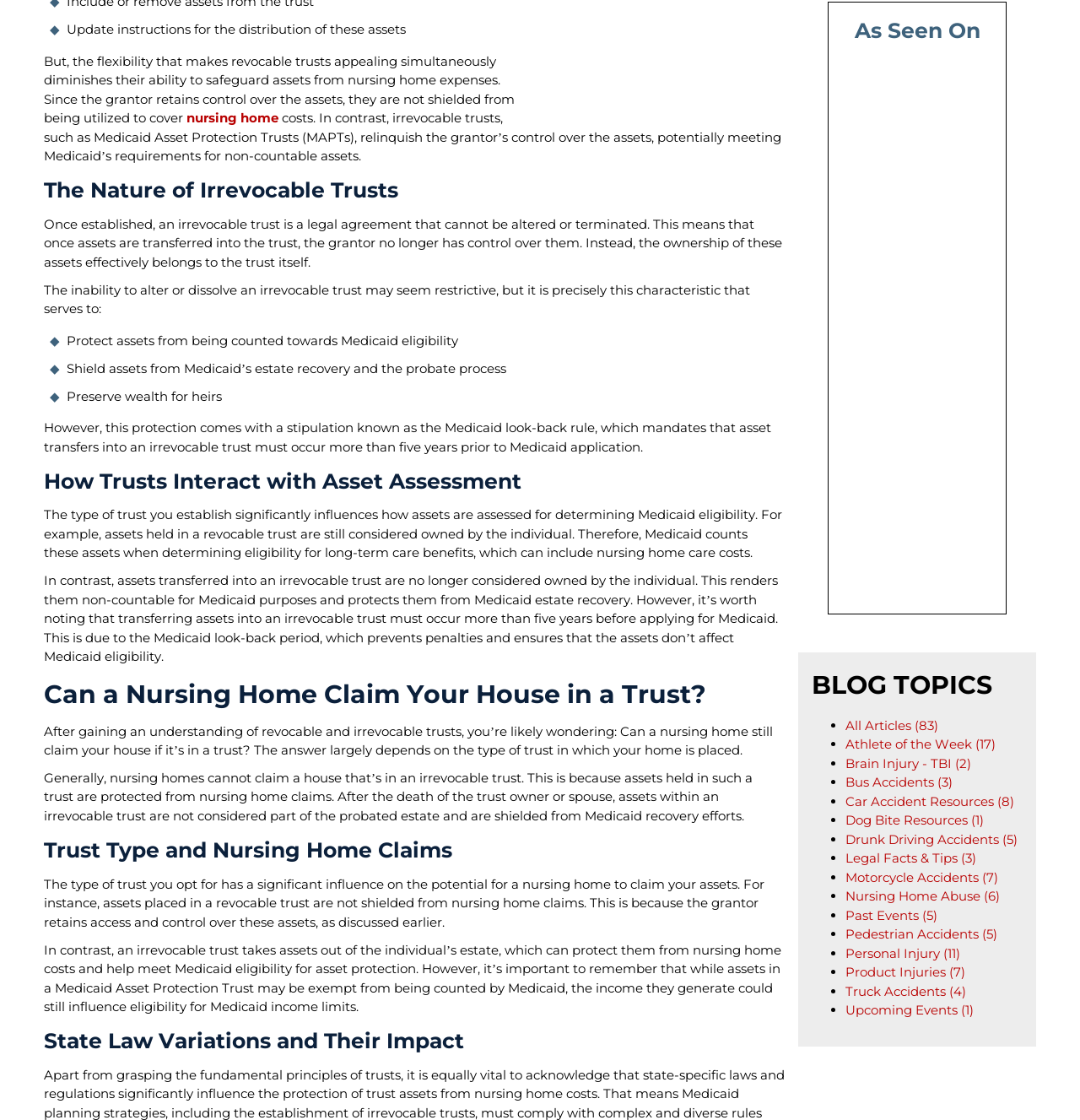Find the bounding box coordinates for the HTML element described as: "nursing home". The coordinates should consist of four float values between 0 and 1, i.e., [left, top, right, bottom].

[0.173, 0.098, 0.258, 0.112]